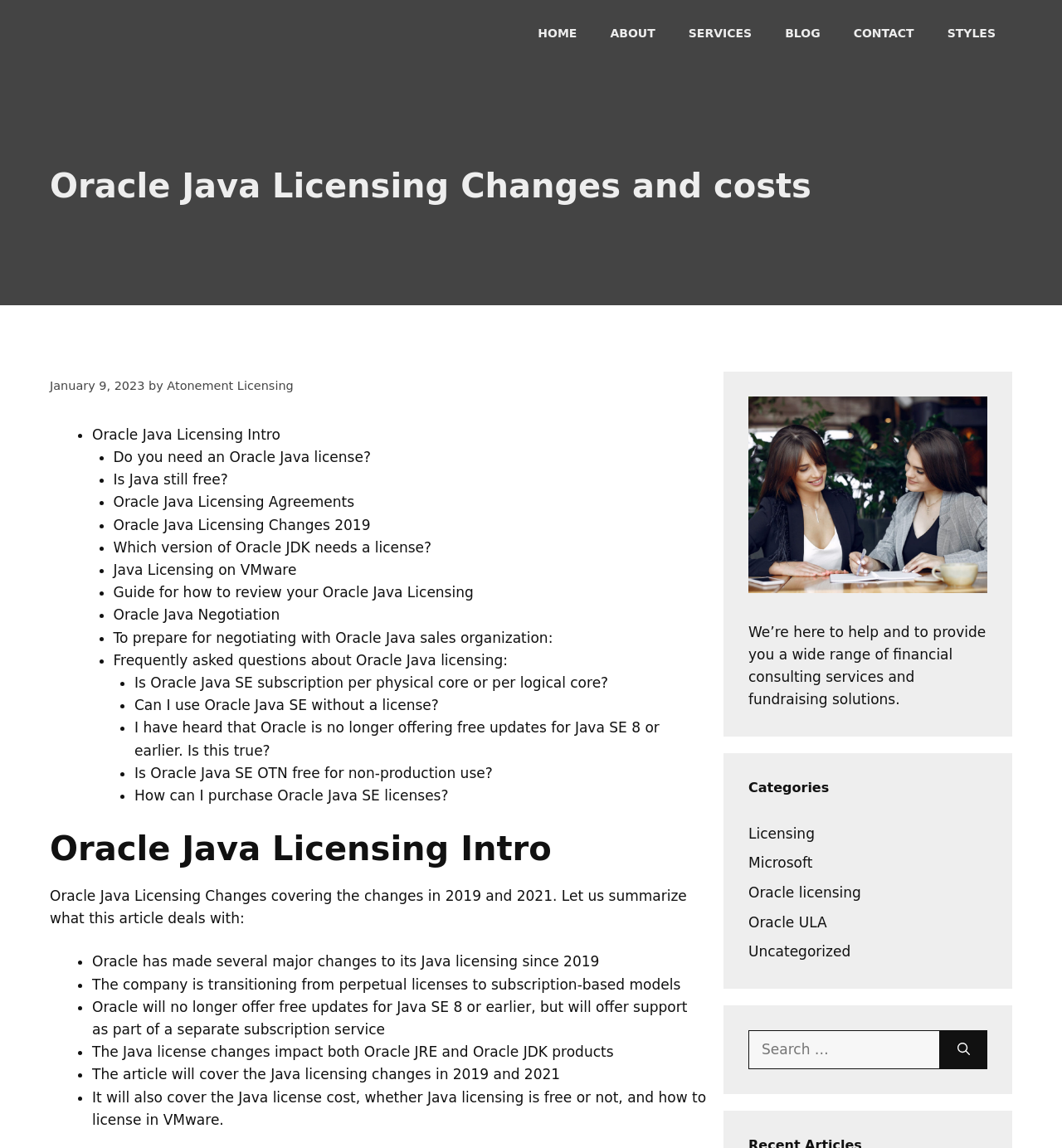Please determine the bounding box coordinates of the element to click on in order to accomplish the following task: "View the 'Categories' section". Ensure the coordinates are four float numbers ranging from 0 to 1, i.e., [left, top, right, bottom].

[0.705, 0.677, 0.93, 0.695]